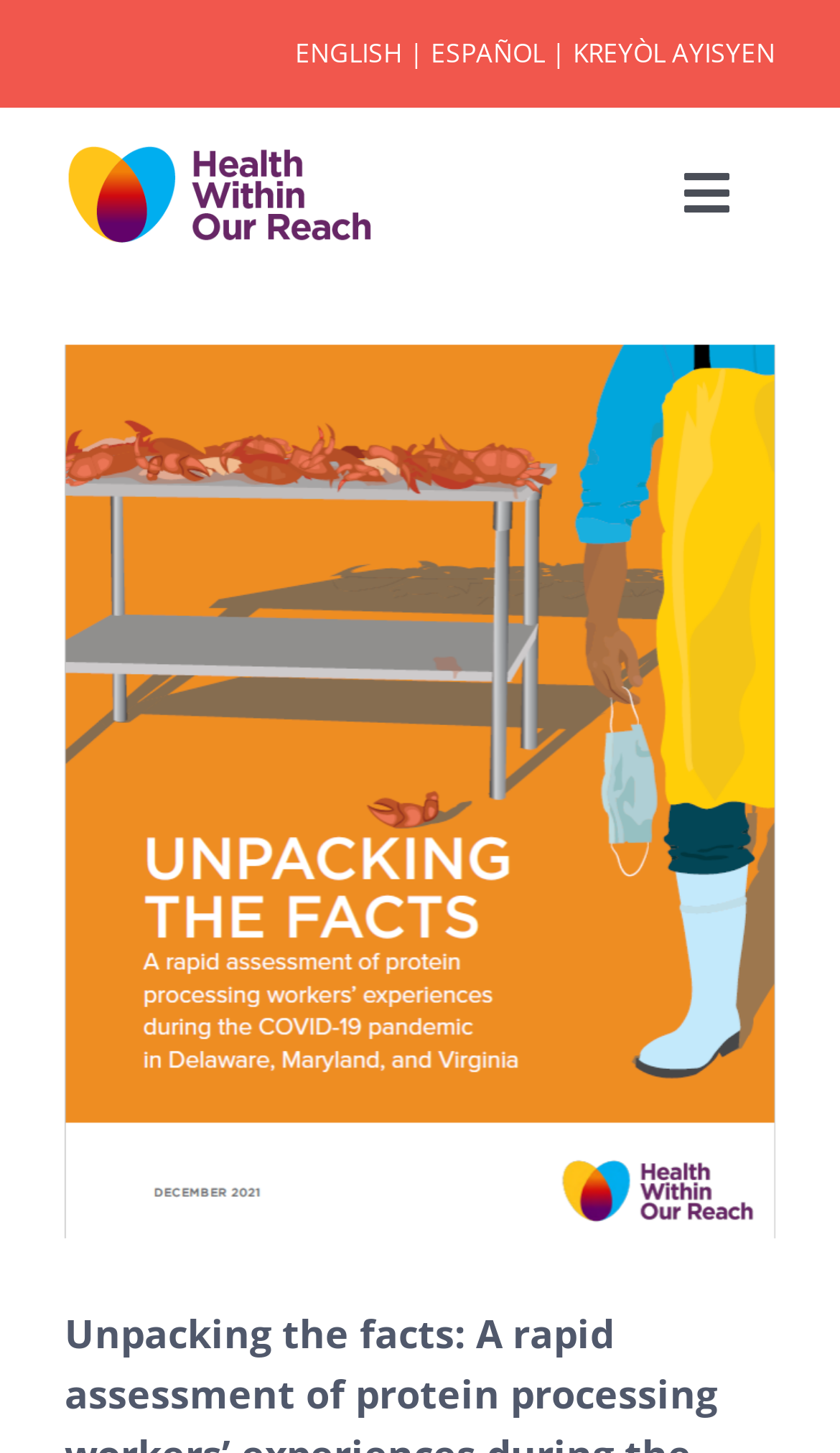Locate the bounding box coordinates for the element described below: "Toggle Navigation". The coordinates must be four float values between 0 and 1, formatted as [left, top, right, bottom].

[0.759, 0.097, 0.923, 0.168]